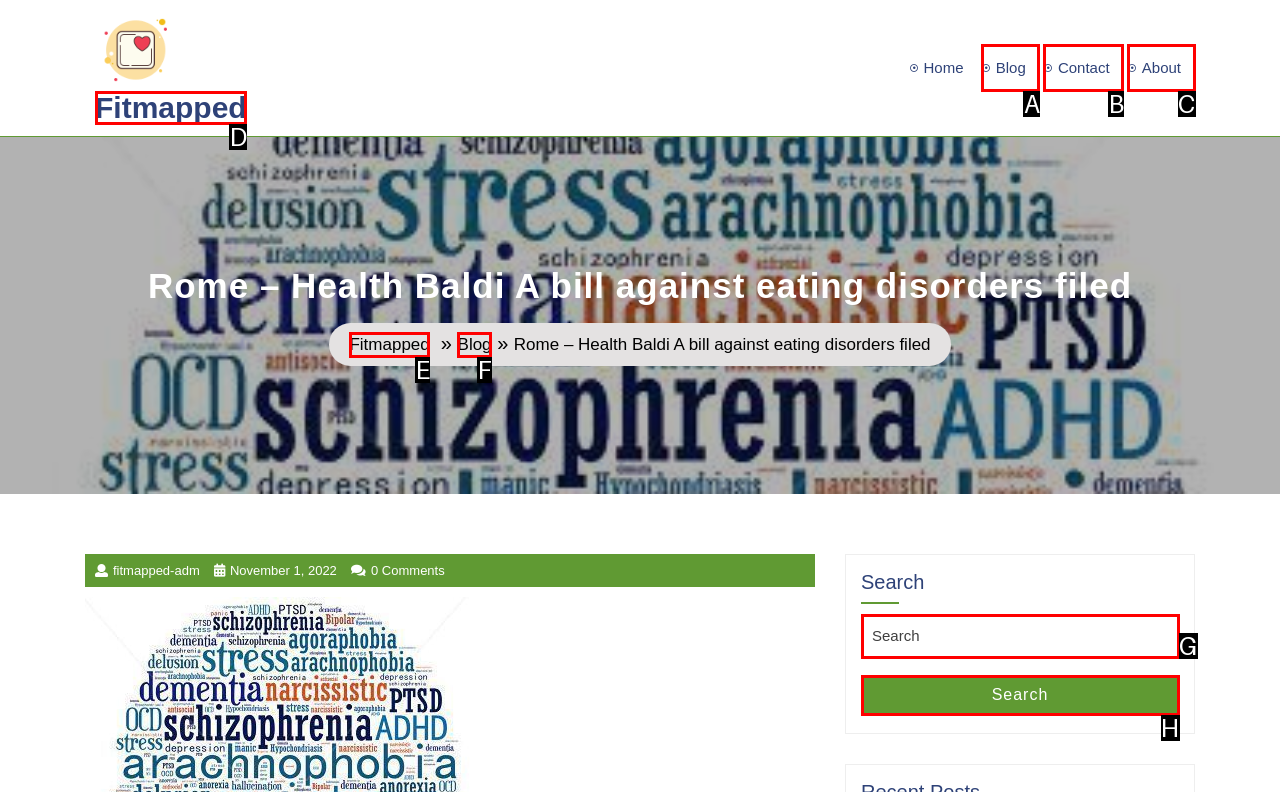Which option corresponds to the following element description: Visual Schedule Builder?
Please provide the letter of the correct choice.

None